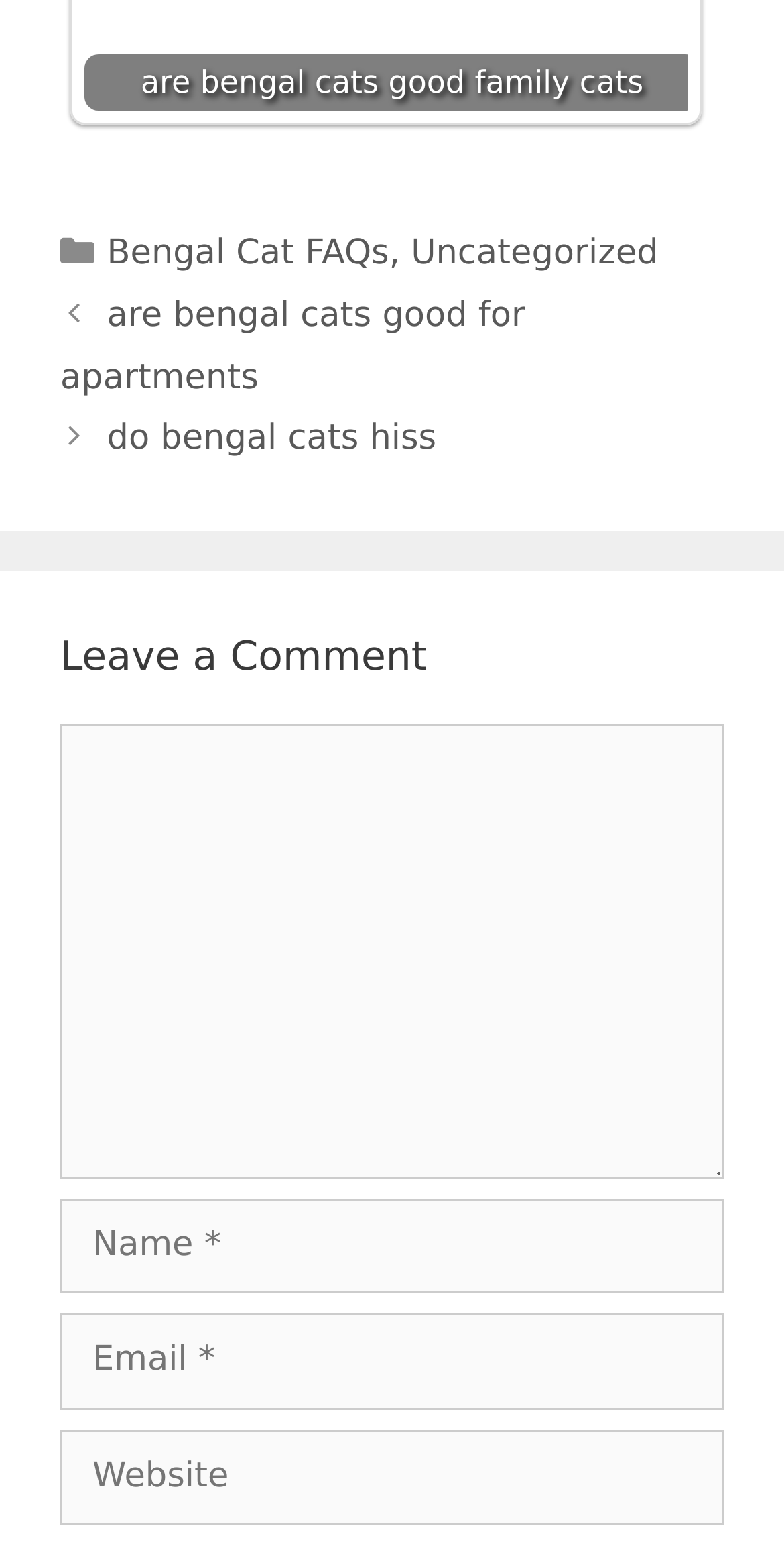Show the bounding box coordinates of the region that should be clicked to follow the instruction: "Enter a comment."

[0.077, 0.469, 0.923, 0.764]